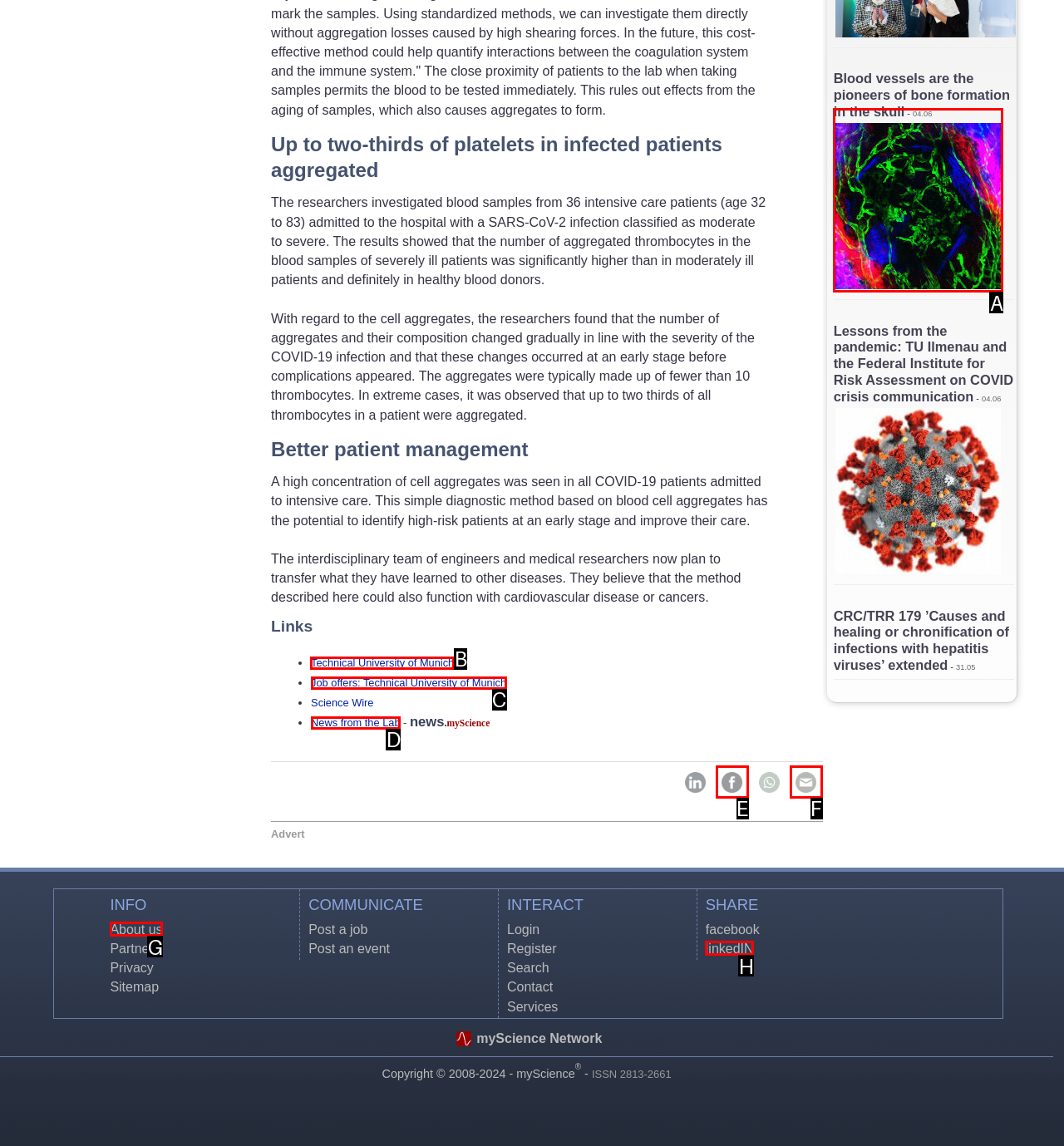To achieve the task: Click on the link 'Technical University of Munich', which HTML element do you need to click?
Respond with the letter of the correct option from the given choices.

B